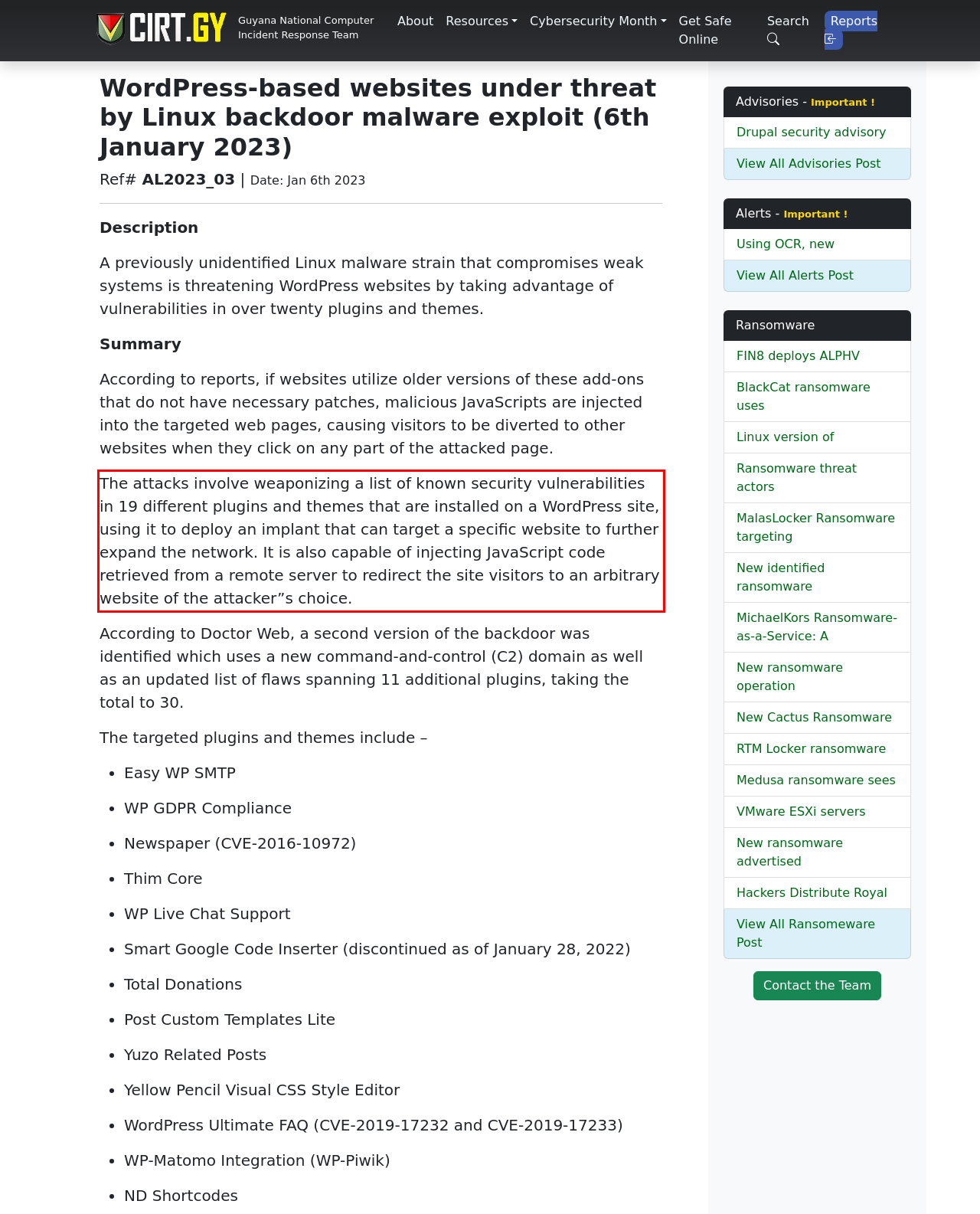Identify the text inside the red bounding box on the provided webpage screenshot by performing OCR.

The attacks involve weaponizing a list of known security vulnerabilities in 19 different plugins and themes that are installed on a WordPress site, using it to deploy an implant that can target a specific website to further expand the network. It is also capable of injecting JavaScript code retrieved from a remote server to redirect the site visitors to an arbitrary website of the attacker”s choice.